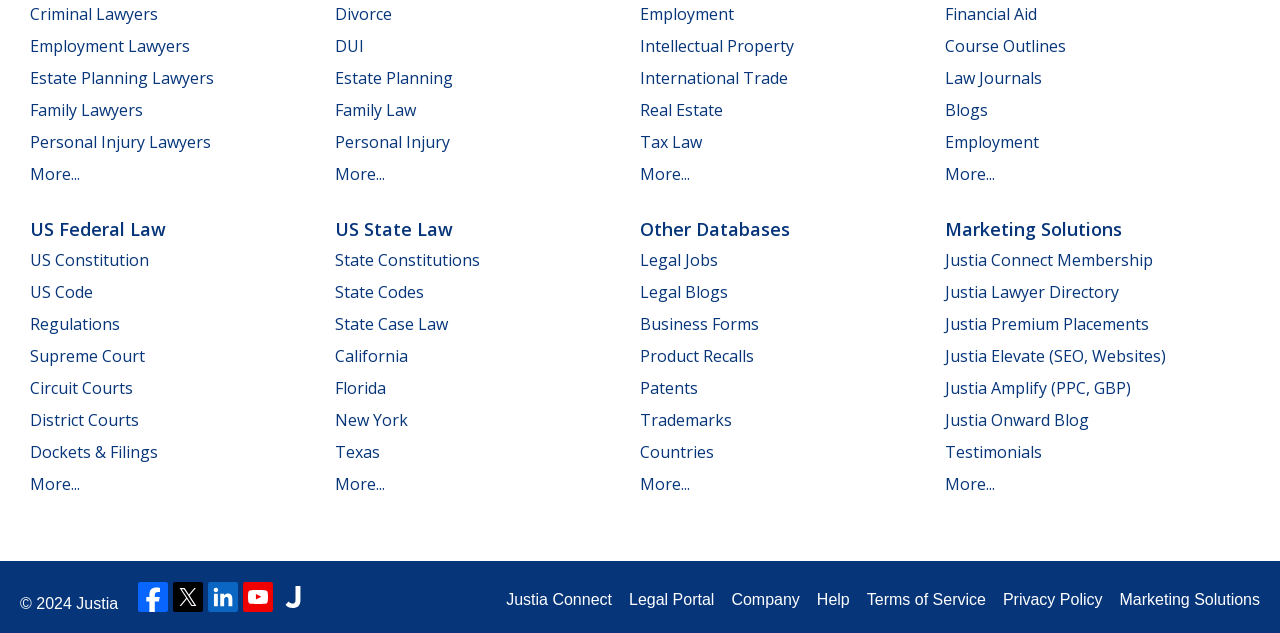Determine the bounding box coordinates for the region that must be clicked to execute the following instruction: "Read the news article 'Strategies For Securing Nnamdi Kanu’s Release: Diplomacy As A Powerful Tool, Insights By Reno Omokri'".

None